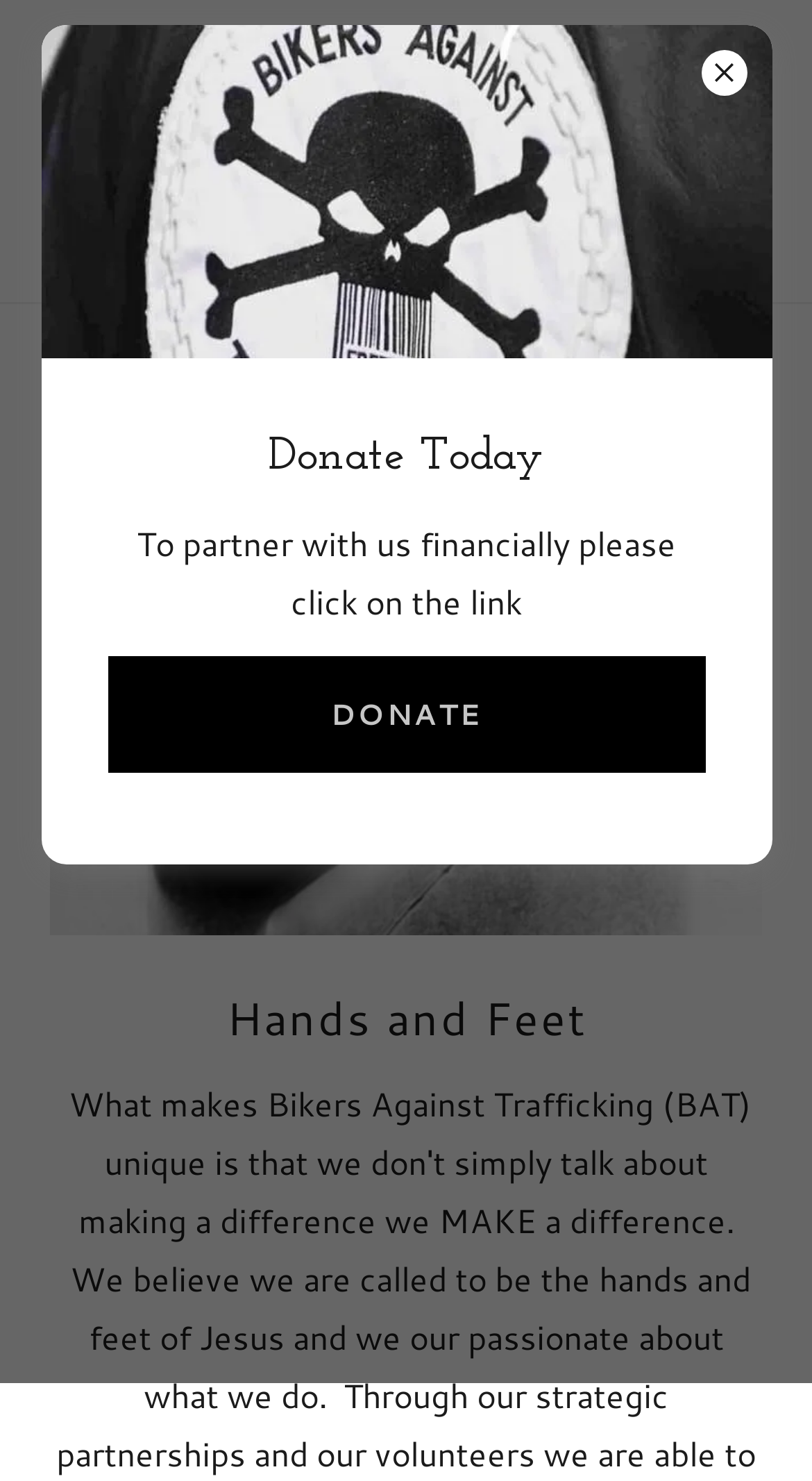Refer to the image and offer a detailed explanation in response to the question: Is there a donate button in the dialog?

I examined the dialog element and found a link element with the text 'DONATE' at the coordinates [0.132, 0.444, 0.868, 0.522], which suggests that it is a donate button.